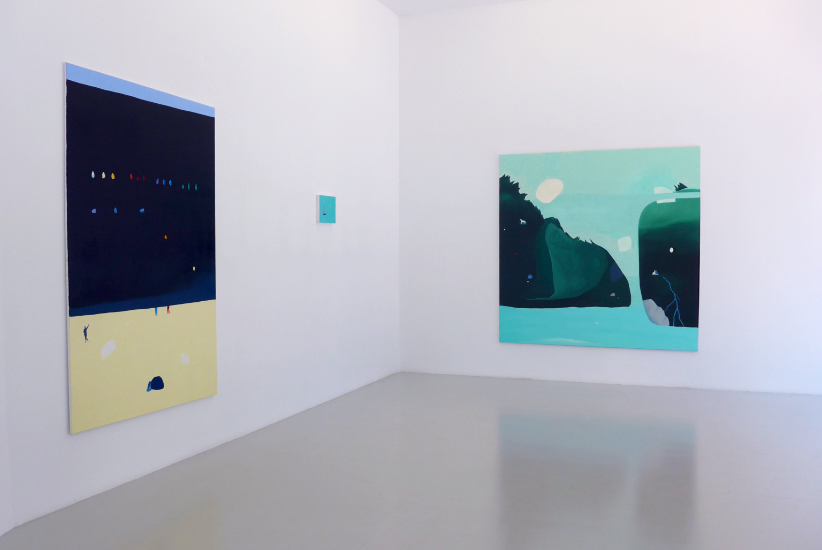What is the dominant color of the smaller square piece?
Utilize the image to construct a detailed and well-explained answer.

The smaller, square piece is painted in soothing turquoise shades, depicting a serene scene that evokes tranquility and nature.